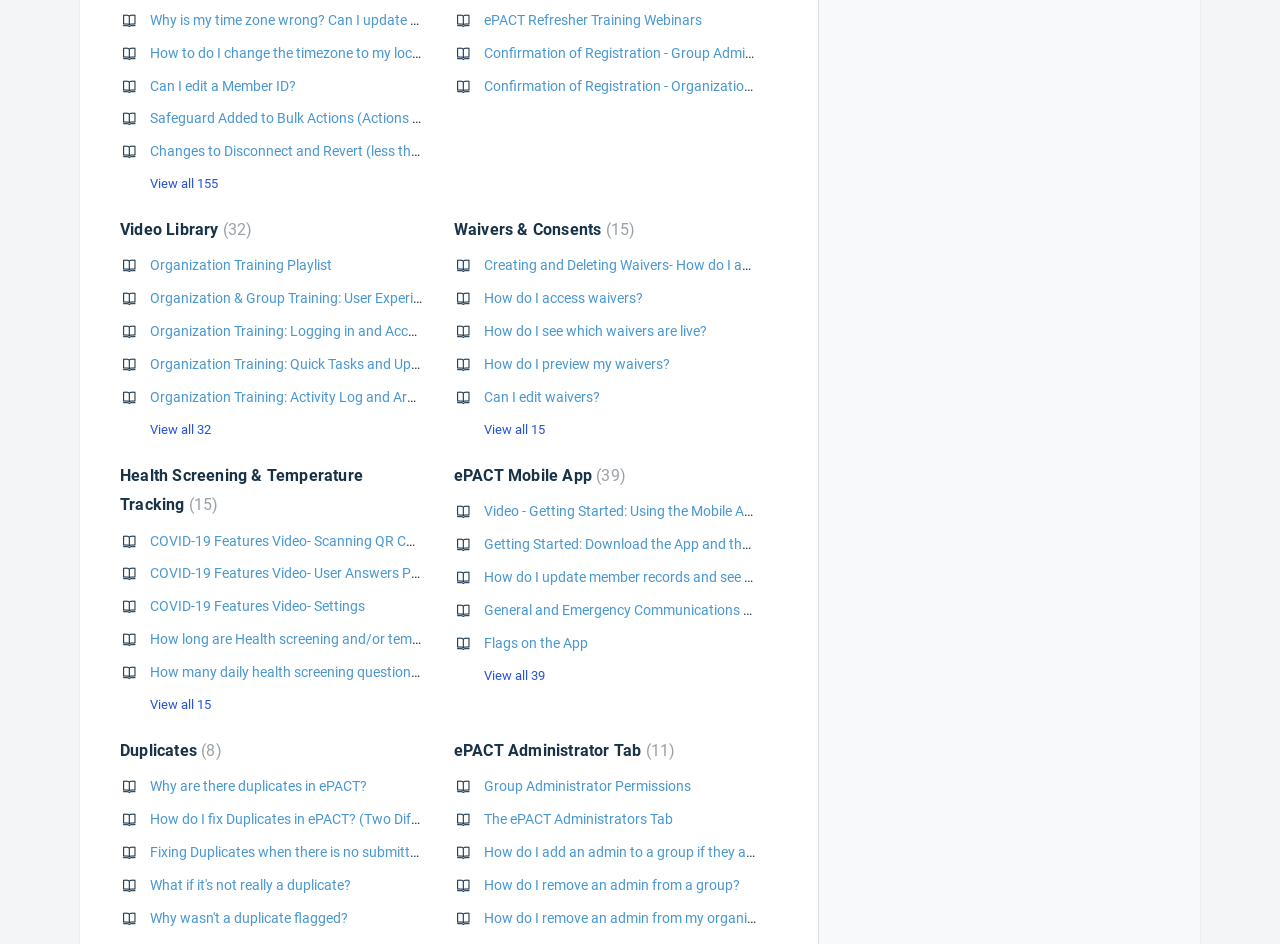Provide the bounding box coordinates of the area you need to click to execute the following instruction: "View all 155 FAQs".

[0.094, 0.187, 0.17, 0.202]